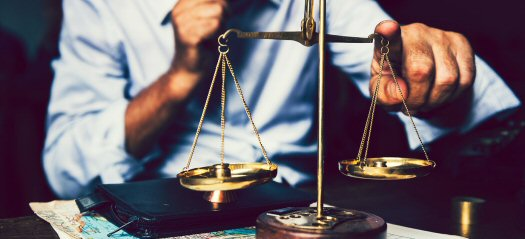Describe the image with as much detail as possible.

In this evocative image, a close-up of a person's hand is seen delicately maneuvering a traditional balance scale, symbolizing justice and fairness. The individual, partially obscured but dressed in a light blue shirt, appears contemplative, possibly weighing important decisions or legal matters. The background hints at a sophisticated environment, featuring a desk layered with paperwork and a leather portfolio, suggesting a setting related to law or academia. The balance scale, gleaming and intricate, draws immediate attention, embodying the core principles of the judicial system and the pursuit of equity. This imagery powerfully captures the essence of legal deliberation and the weighty responsibilities that come with it.